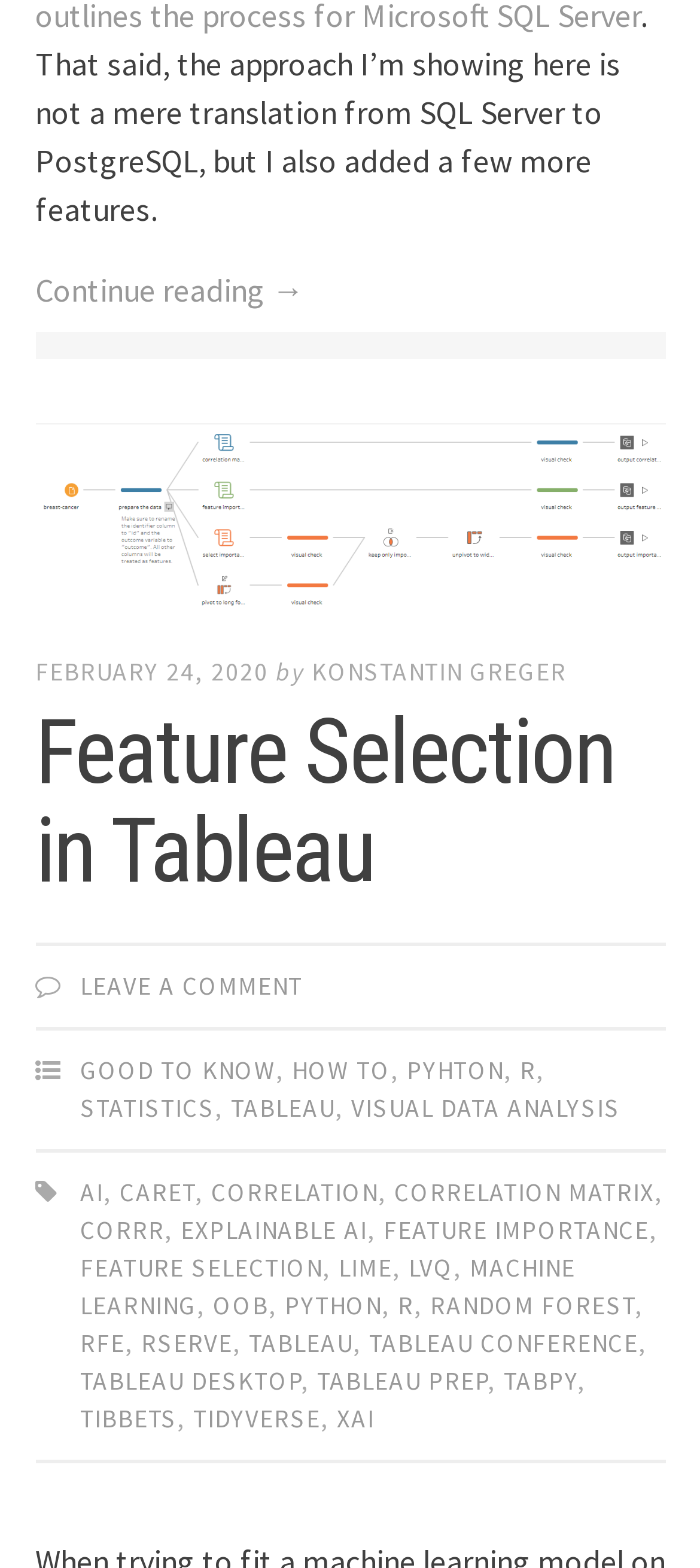Identify the bounding box coordinates of the element that should be clicked to fulfill this task: "Enter a comment". The coordinates should be provided as four float numbers between 0 and 1, i.e., [left, top, right, bottom].

None